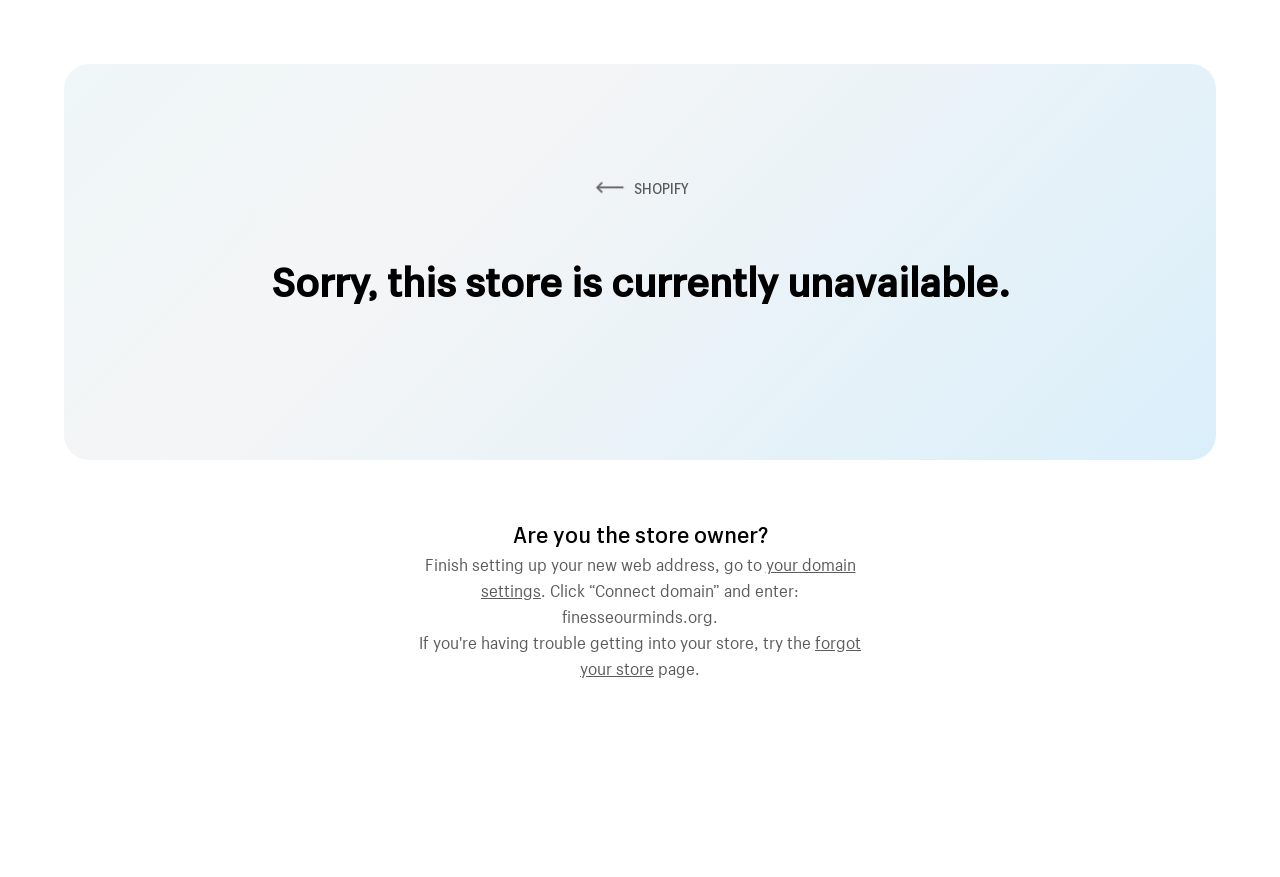Find the bounding box coordinates for the HTML element described as: "SHOPIFY". The coordinates should consist of four float values between 0 and 1, i.e., [left, top, right, bottom].

[0.462, 0.204, 0.538, 0.226]